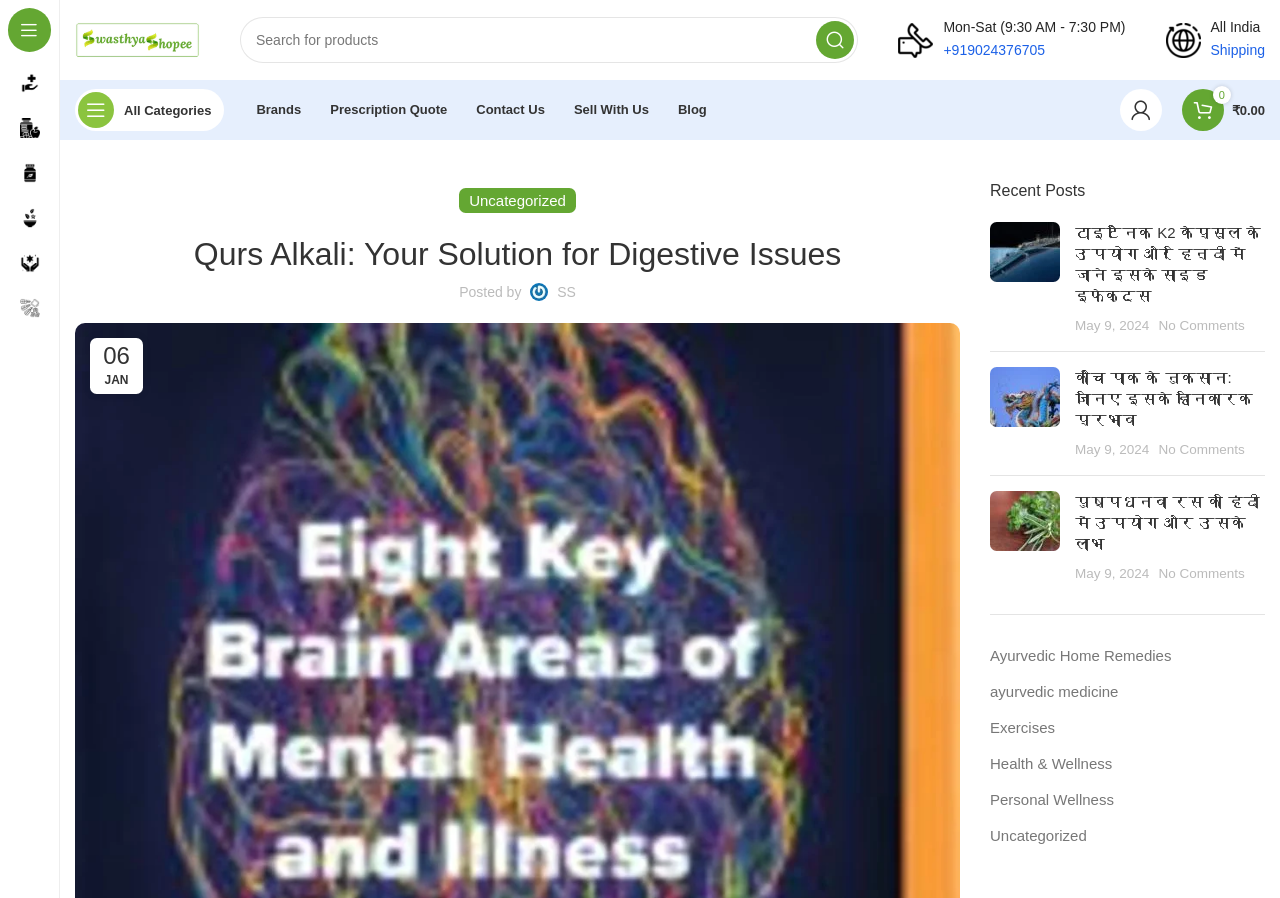What is the phone number listed on the webpage?
Provide a one-word or short-phrase answer based on the image.

+919024376705